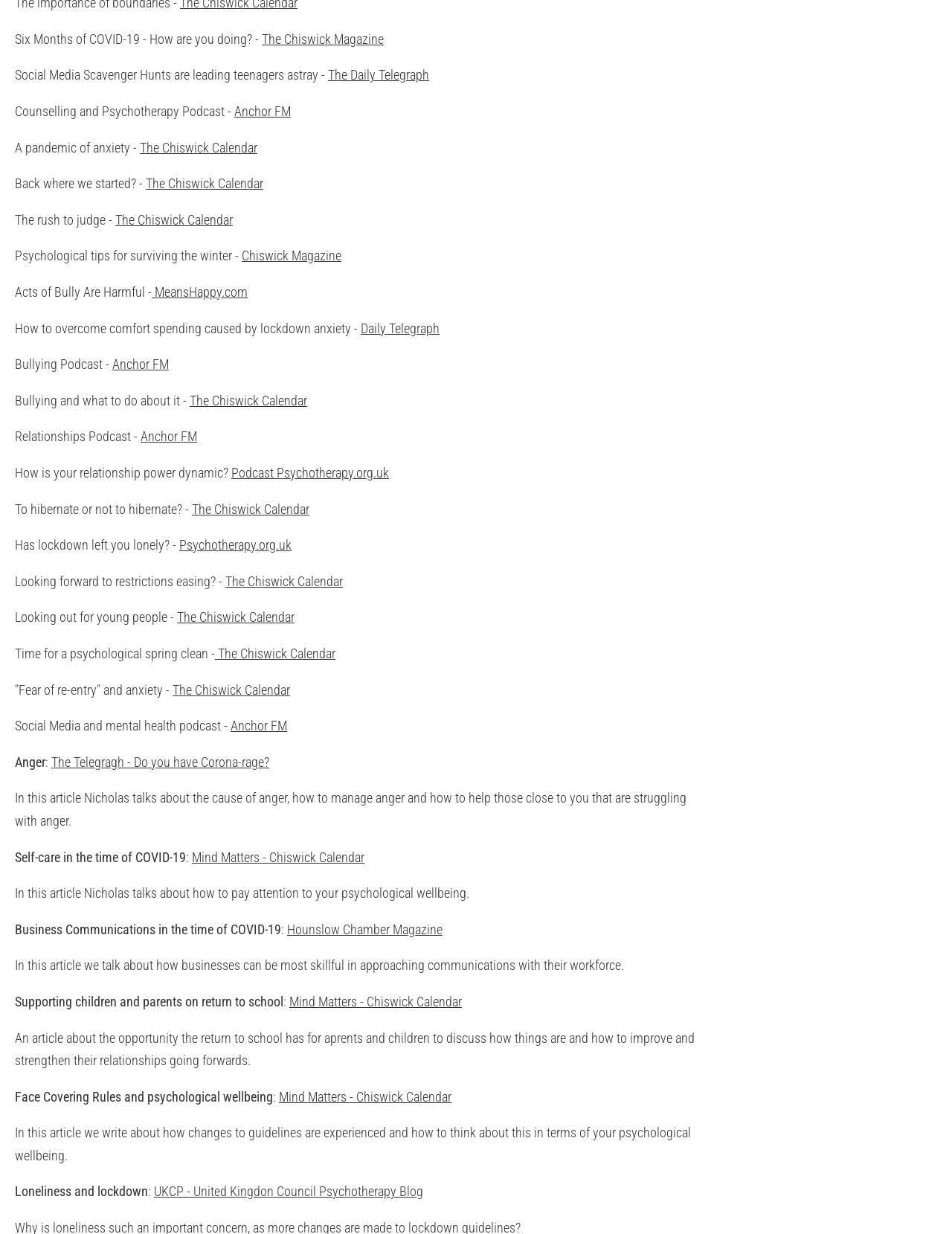Can you find the bounding box coordinates for the UI element given this description: "Mind Matters - Chiswick Calendar"? Provide the coordinates as four float numbers between 0 and 1: [left, top, right, bottom].

[0.304, 0.805, 0.485, 0.818]